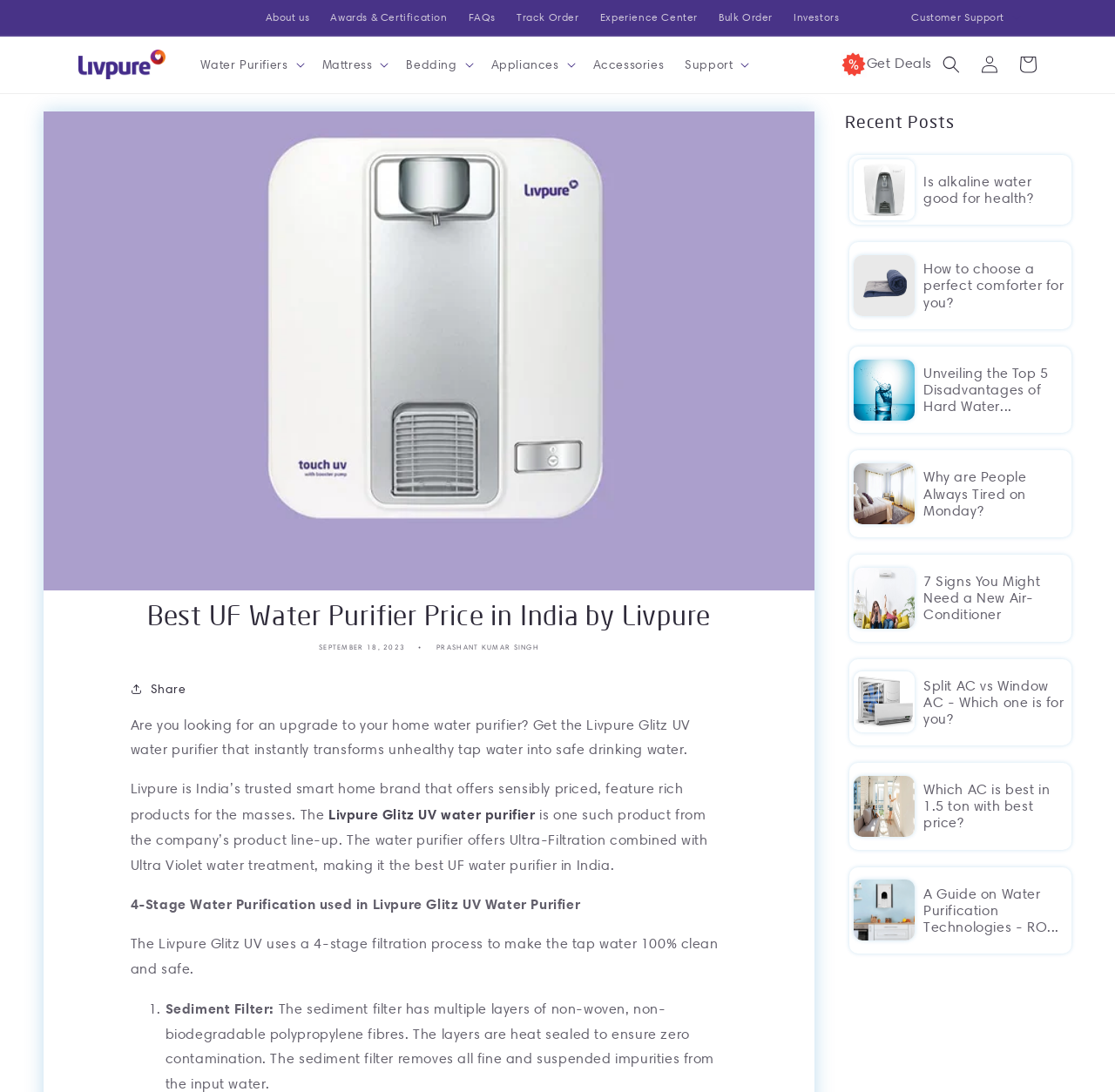Determine the coordinates of the bounding box that should be clicked to complete the instruction: "Click on the 'Is alkaline water good for health?' link". The coordinates should be represented by four float numbers between 0 and 1: [left, top, right, bottom].

[0.766, 0.146, 0.957, 0.202]